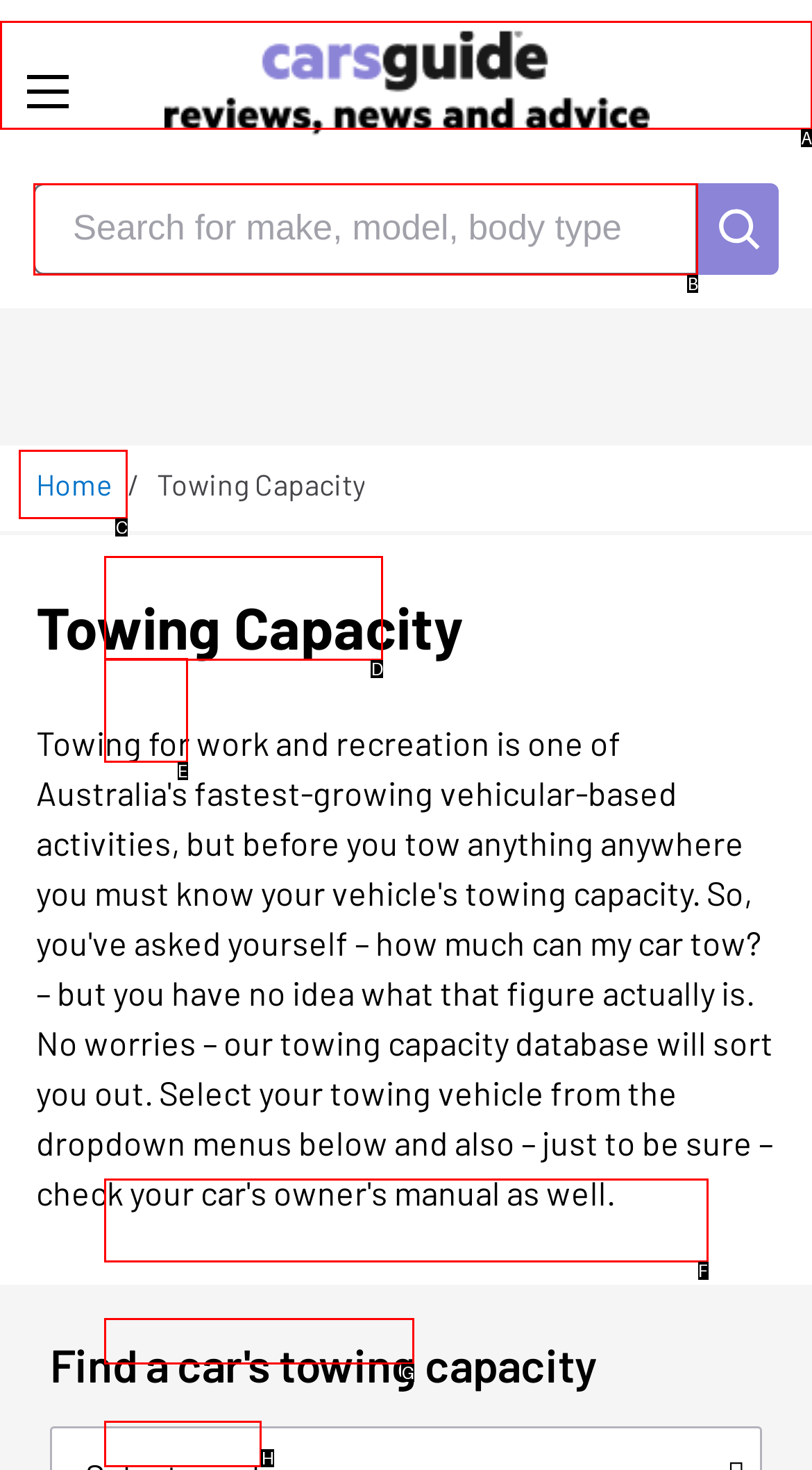Identify the HTML element that corresponds to the description: Home Provide the letter of the correct option directly.

C